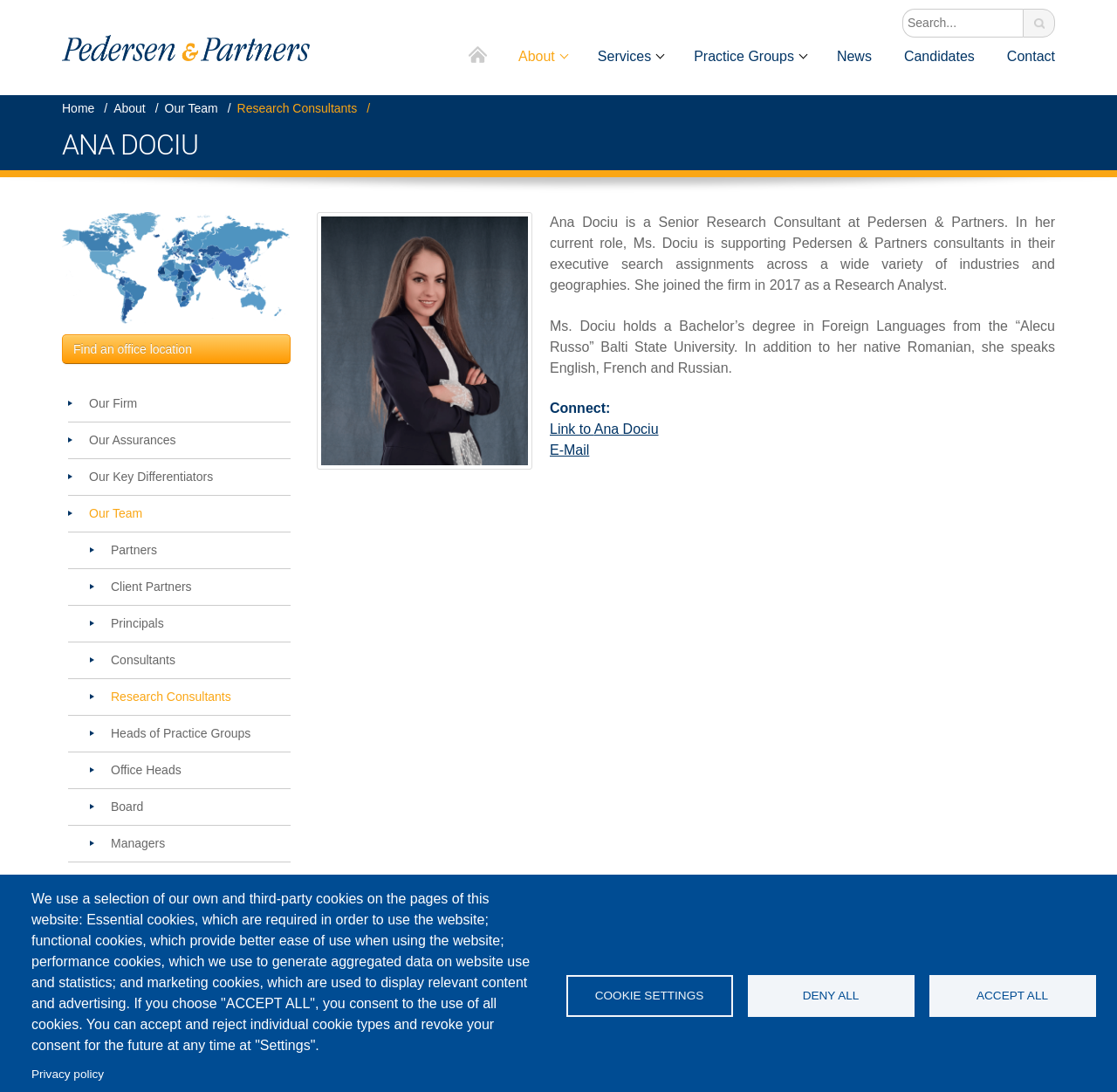Answer in one word or a short phrase: 
How many languages does Ana Dociu speak?

4